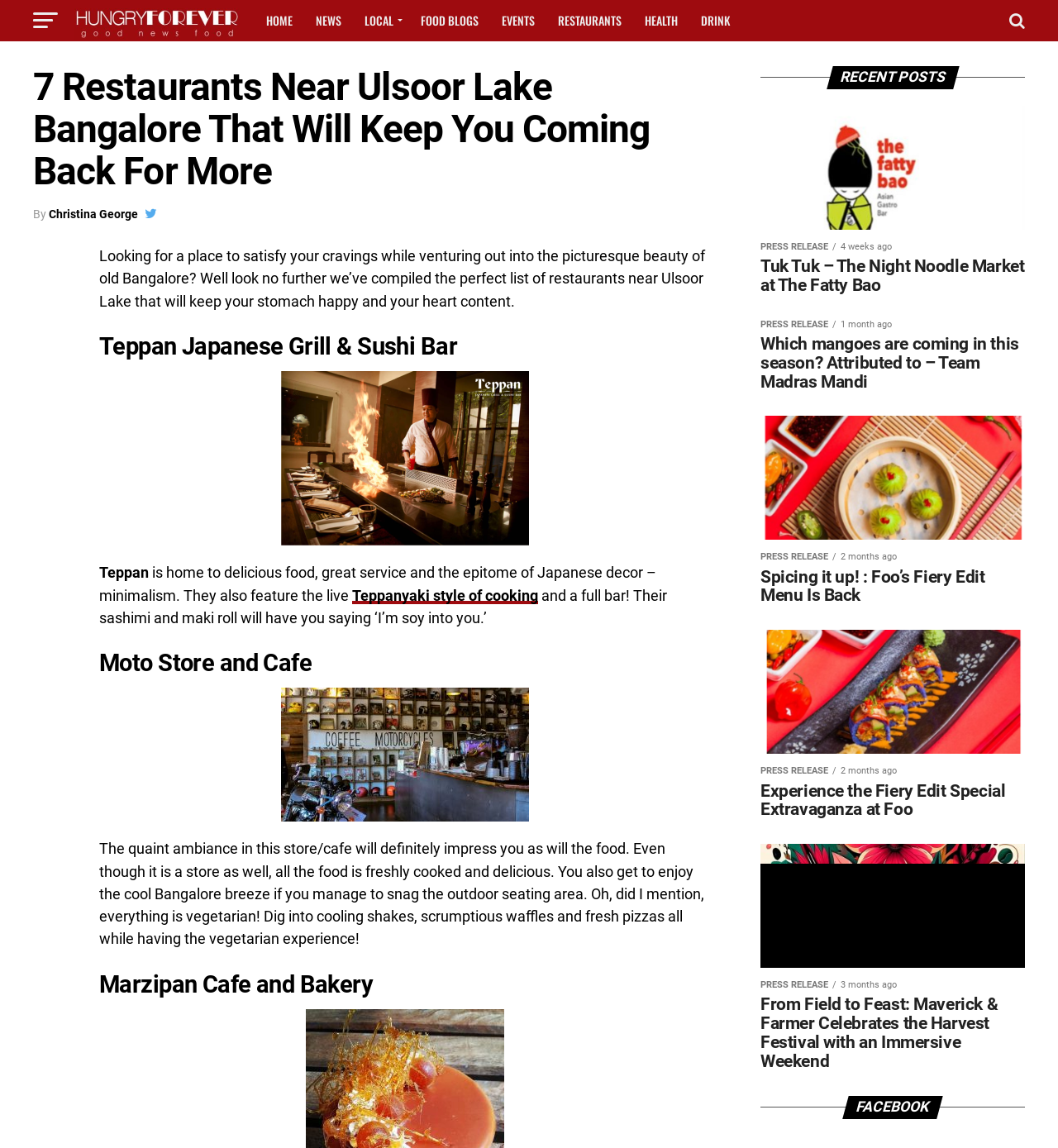Could you identify the text that serves as the heading for this webpage?

7 Restaurants Near Ulsoor Lake Bangalore That Will Keep You Coming Back For More